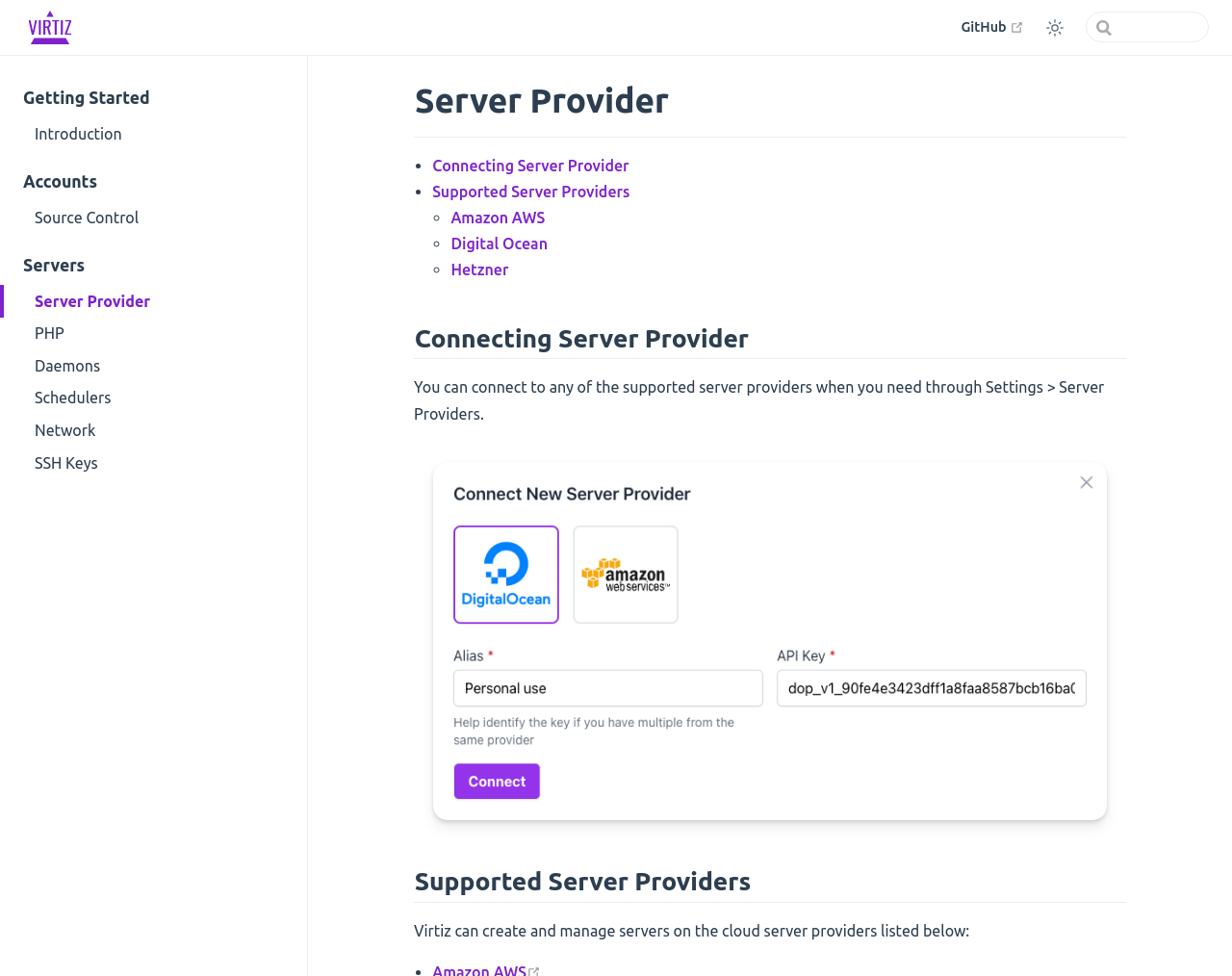Find the bounding box coordinates of the clickable region needed to perform the following instruction: "Check out Growth Strategies". The coordinates should be provided as four float numbers between 0 and 1, i.e., [left, top, right, bottom].

None